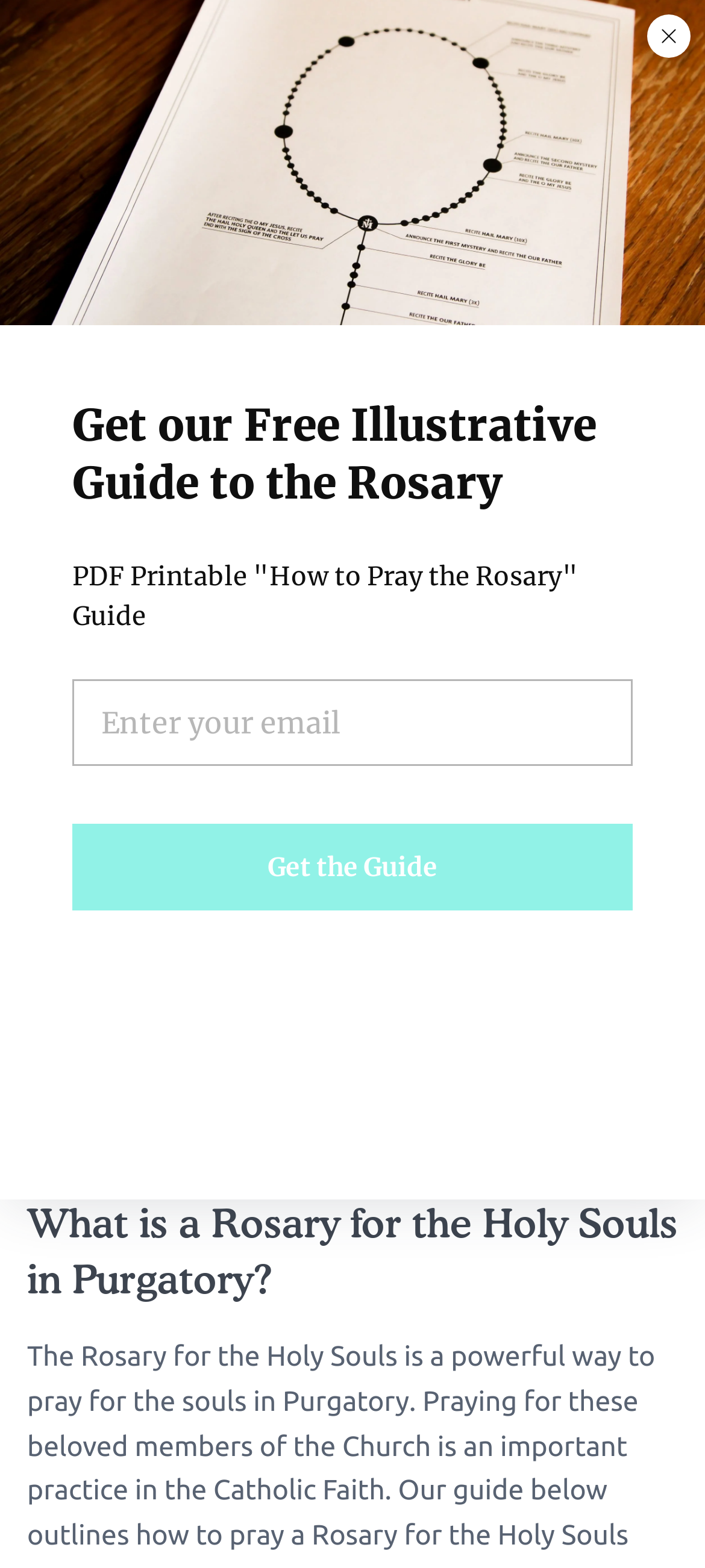What can be downloaded from this webpage?
Examine the webpage screenshot and provide an in-depth answer to the question.

The webpage provides a dialog box with a heading 'Get our Free Illustrative Guide to the Rosary' and a button 'Get the Guide', which suggests that a PDF guide can be downloaded from this webpage.